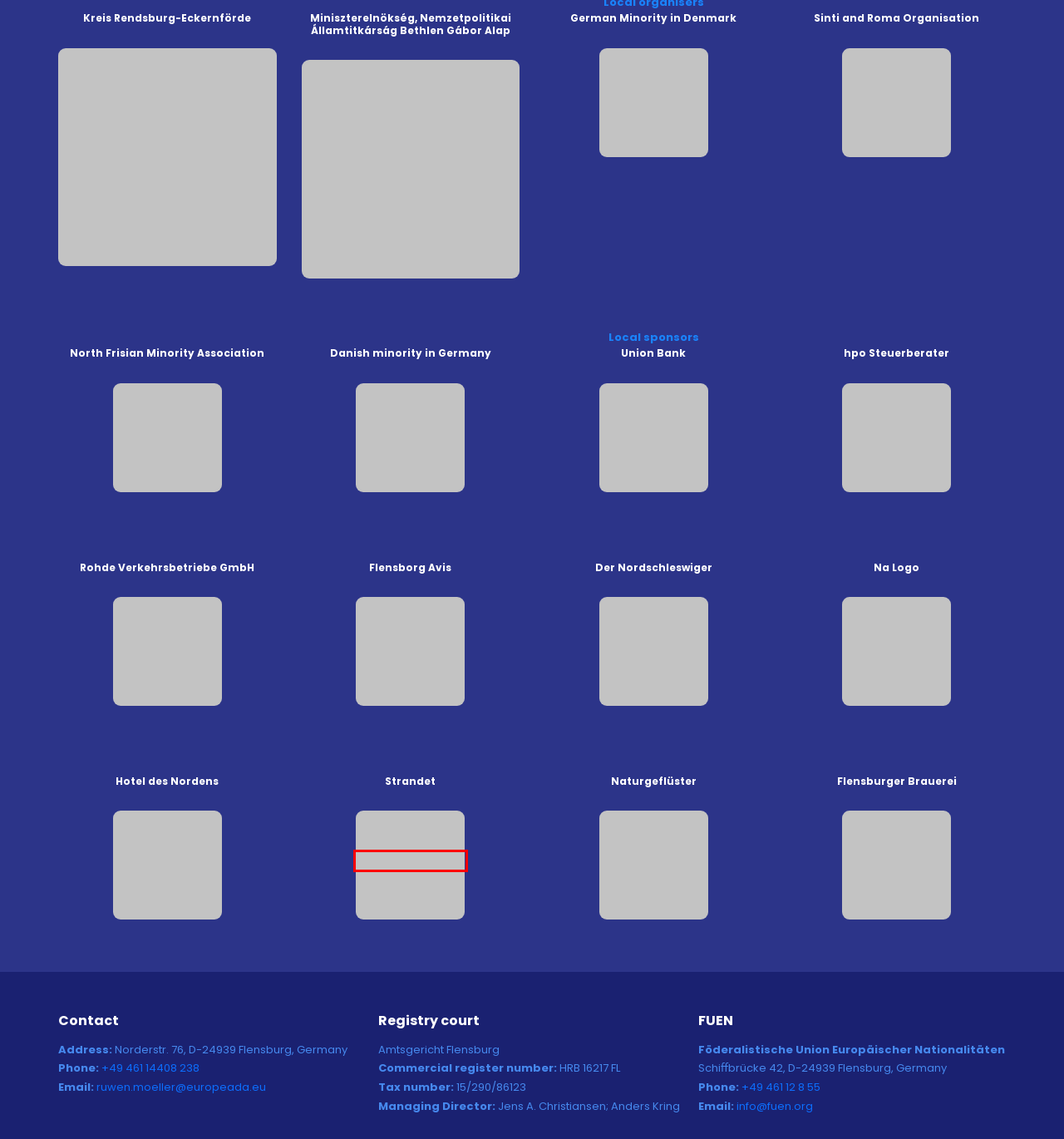Given a screenshot of a webpage with a red bounding box highlighting a UI element, choose the description that best corresponds to the new webpage after clicking the element within the red bounding box. Here are your options:
A. Flensburger Brauerei | Flens.de
B. STRANDET - Let's make the sea plastic free!
C. Team Nordschleswig | Deutscher Jugendverband für Nordschleswig
D. Kreis Rendsburg-Eckernförde | Startseite
E. Rohde Verkehrsbetriebe GmbH - Rohde Verkehrsbetriebe GmbH
F. Flensborg Avis - nyheder & baggrundstof fra Sydslesvig & grænselandet : FLA
G. Friesenrat
H. Steuerberater Flensburg | hpo | Home

B